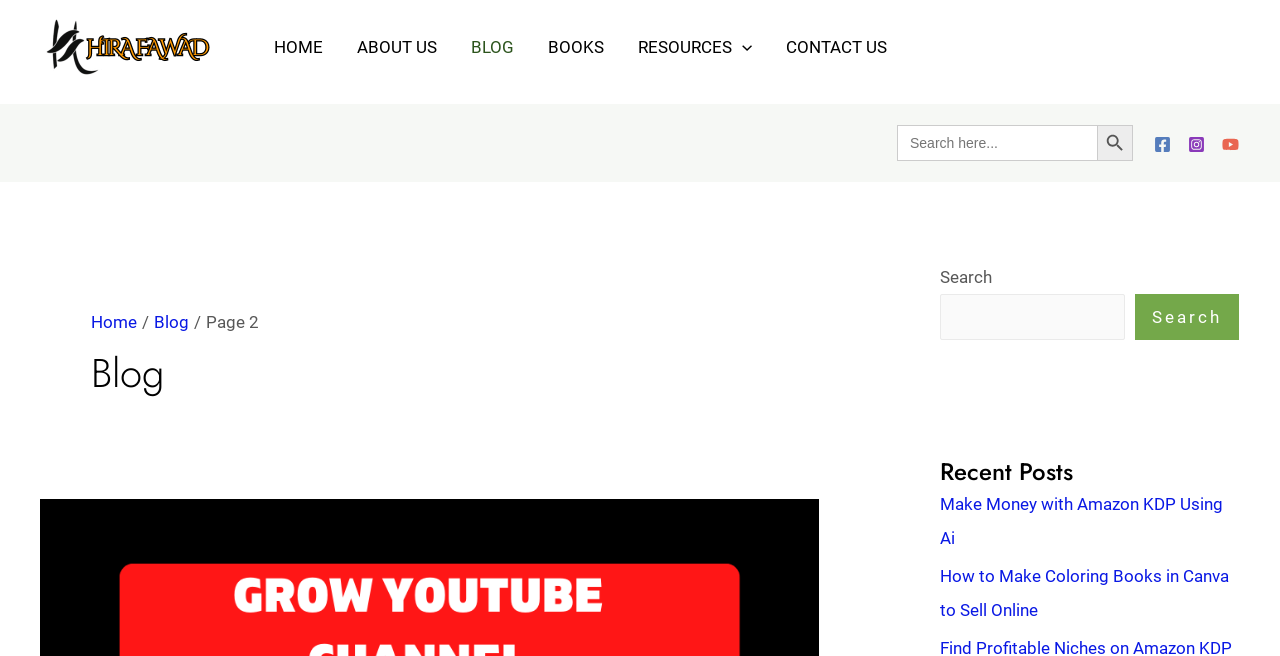Describe all the significant parts and information present on the webpage.

The webpage is a blog titled "Hira Fawad" with a prominent header section at the top. The header features a link to the blog's homepage, "hira fawad", accompanied by an image of the same name. Below the header, there is a navigation menu with six links: "HOME", "ABOUT US", "BLOG", "BOOKS", "RESOURCES", and "CONTACT US". The "RESOURCES" link has a dropdown menu toggle icon.

To the right of the navigation menu, there is a search bar with a label "Search for:" and a search button featuring a magnifying glass icon. Above the search bar, there are three social media links: "Facebook", "Instagram", and "YouTube", each accompanied by its respective icon.

Below the header section, there is a breadcrumbs navigation menu with three links: "Home", "Blog", and "Page 2". Next to the breadcrumbs, there is a large heading that reads "Blog". 

The main content section of the webpage is divided into two columns. The left column features a complementary section with a search bar and a heading that reads "Recent Posts". Below the heading, there are two links to recent blog posts: "Make Money with Amazon KDP Using Ai" and "How to Make Coloring Books in Canva to Sell Online".